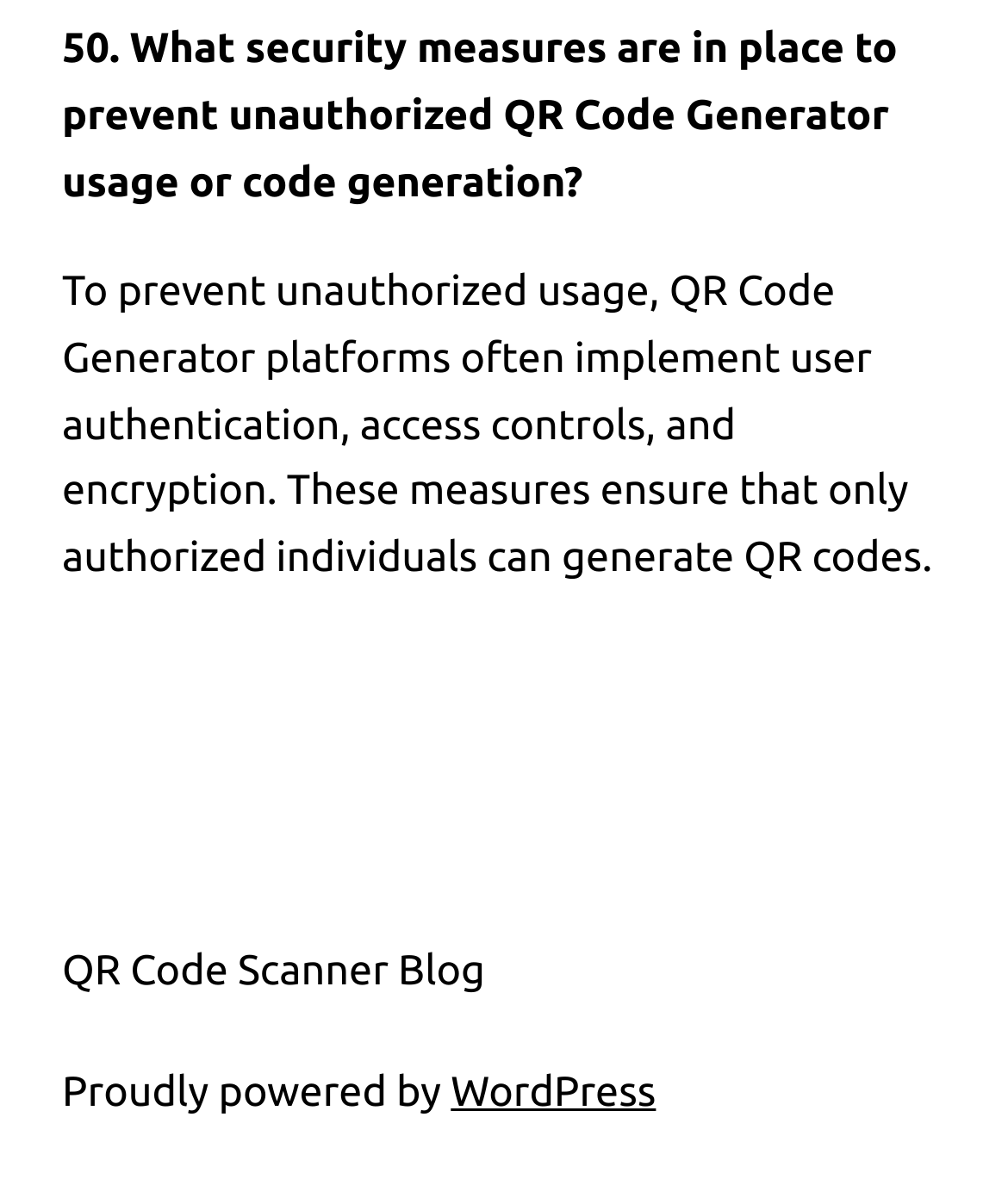Predict the bounding box of the UI element that fits this description: "QR Code Scanner Blog".

[0.062, 0.787, 0.481, 0.825]